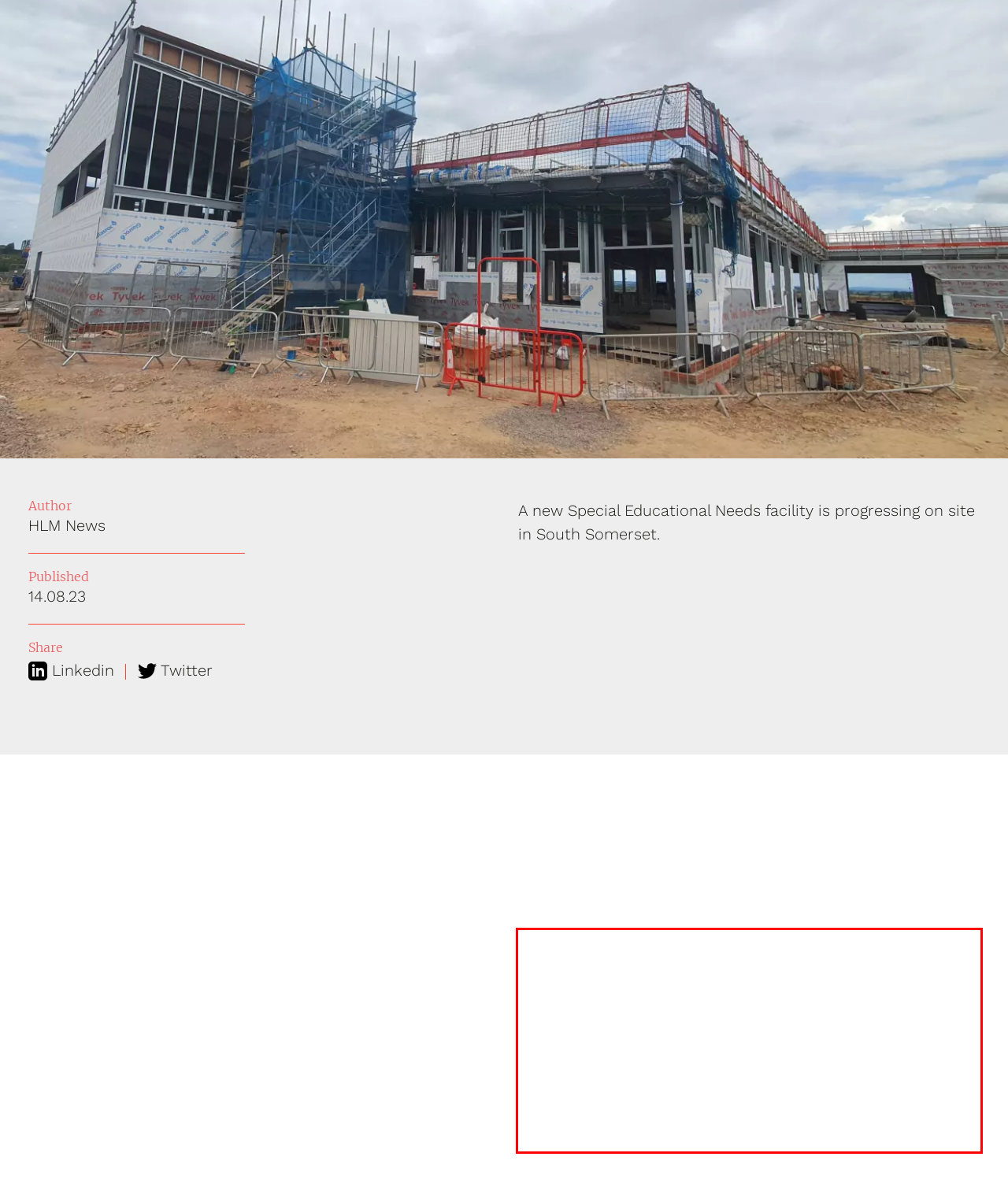Using the provided webpage screenshot, recognize the text content in the area marked by the red bounding box.

The academy’s design is highly sustainable and will target net zero carbon in operation, in line with South Somerset District Council’s sustainability goals to become carbon neutral by 2030. Careful attention was given to making the building as energy-efficient as possible from the earliest design phase, by assessing the embodied carbon of materials, using local materials where possible and natural materials such as sustainable timber cladding and locally sourced hamstone, incorporating green roofs and PV panels, as well as installing sustainable drainage systems.